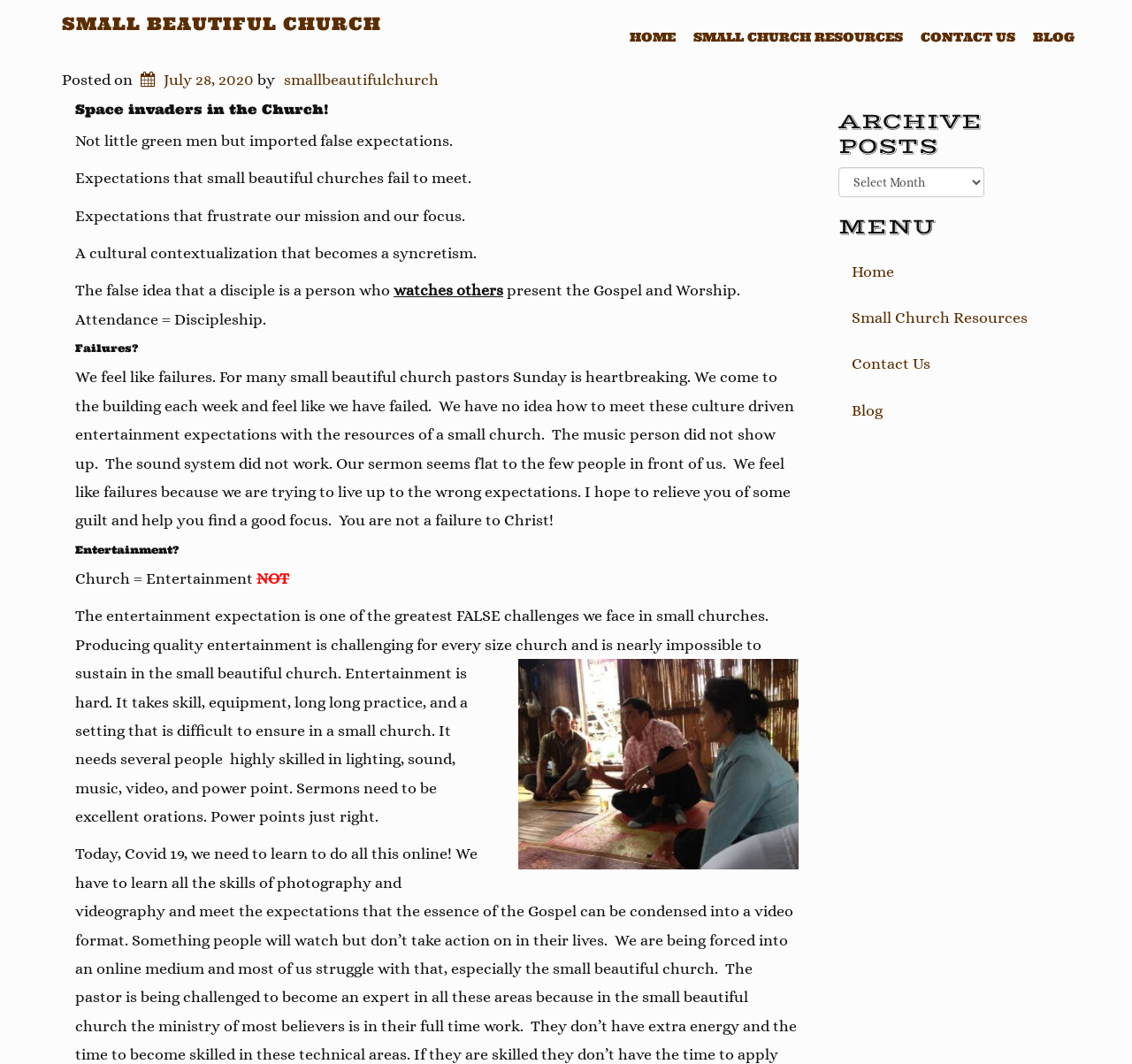What is the purpose of the article?
From the screenshot, provide a brief answer in one word or phrase.

To relieve guilt and help find focus